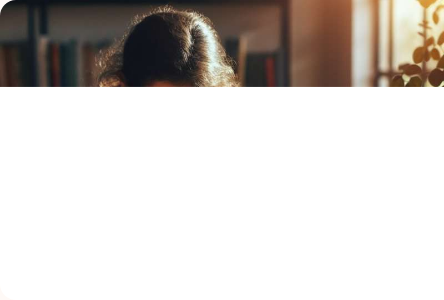Give a one-word or phrase response to the following question: What is the atmosphere of the space in the image?

Thoughtful and inviting